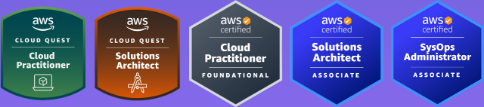What is the focus of the AWS Certified SysOps Administrator (Associate) badge?
Look at the image and respond with a one-word or short phrase answer.

Implementing operational best practices